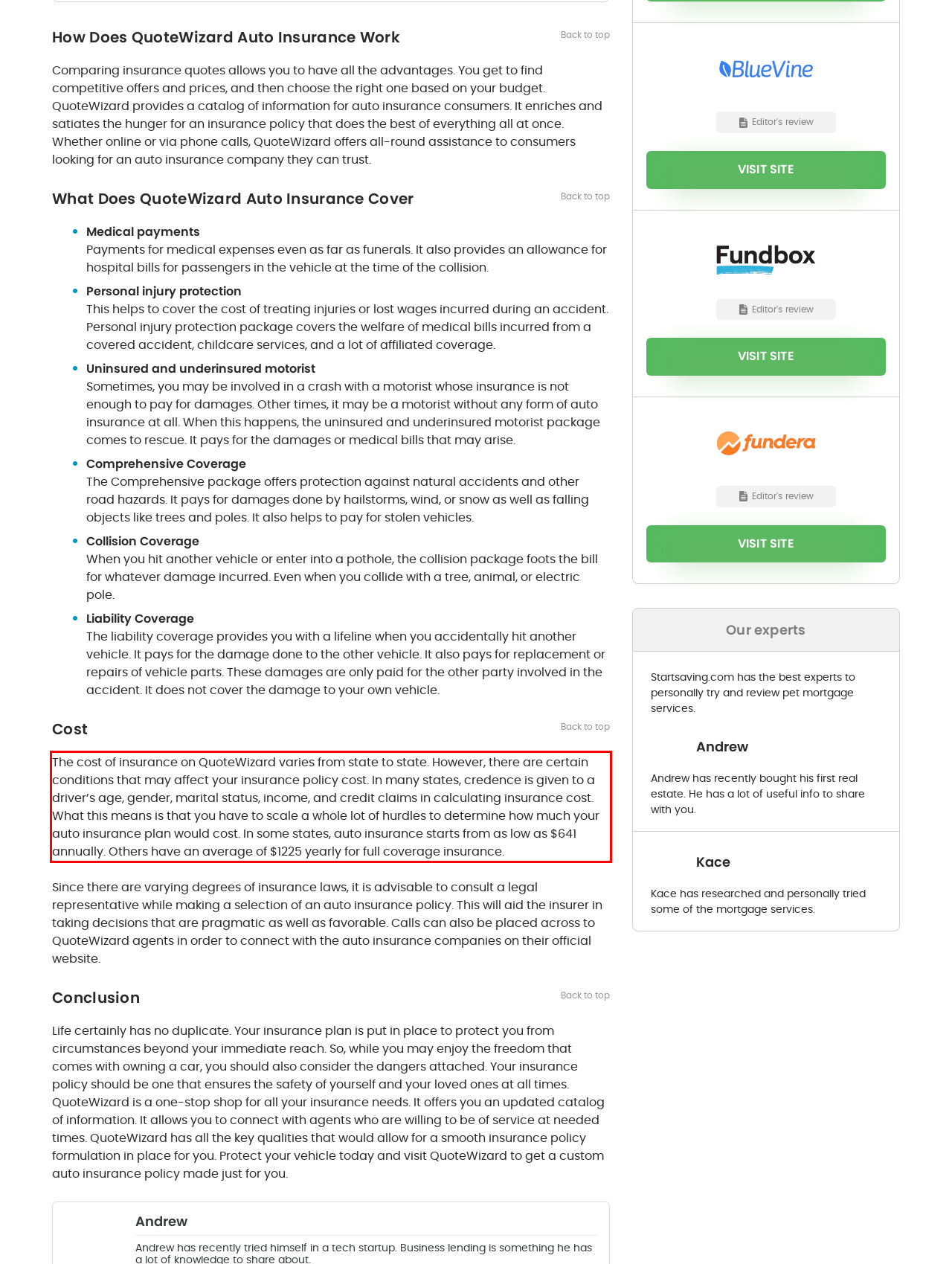Please use OCR to extract the text content from the red bounding box in the provided webpage screenshot.

The cost of insurance on QuoteWizard varies from state to state. However, there are certain conditions that may affect your insurance policy cost. In many states, credence is given to a driver’s age, gender, marital status, income, and credit claims in calculating insurance cost. What this means is that you have to scale a whole lot of hurdles to determine how much your auto insurance plan would cost. In some states, auto insurance starts from as low as $641 annually. Others have an average of $1225 yearly for full coverage insurance.